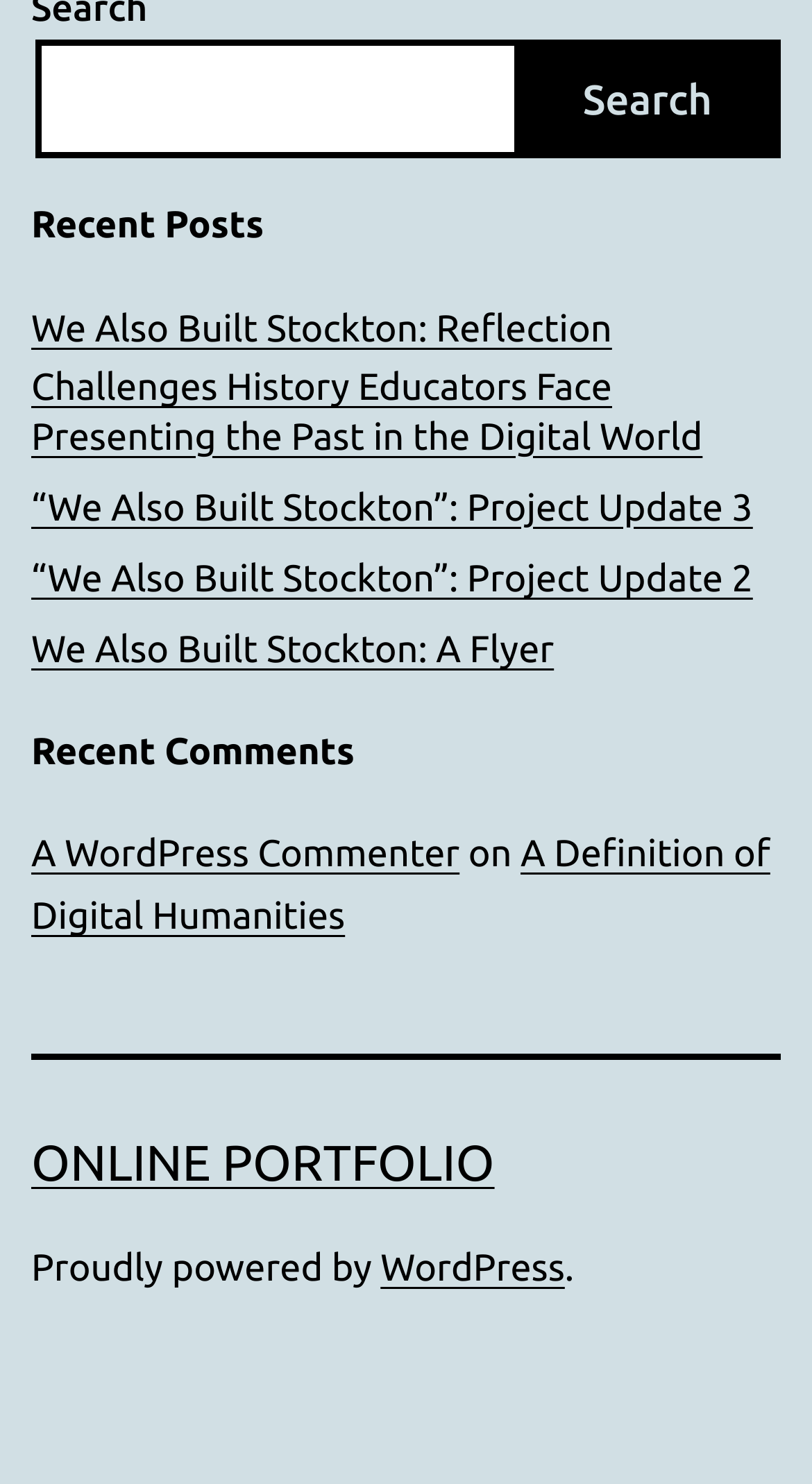Kindly determine the bounding box coordinates of the area that needs to be clicked to fulfill this instruction: "go to online portfolio".

[0.038, 0.764, 0.609, 0.802]